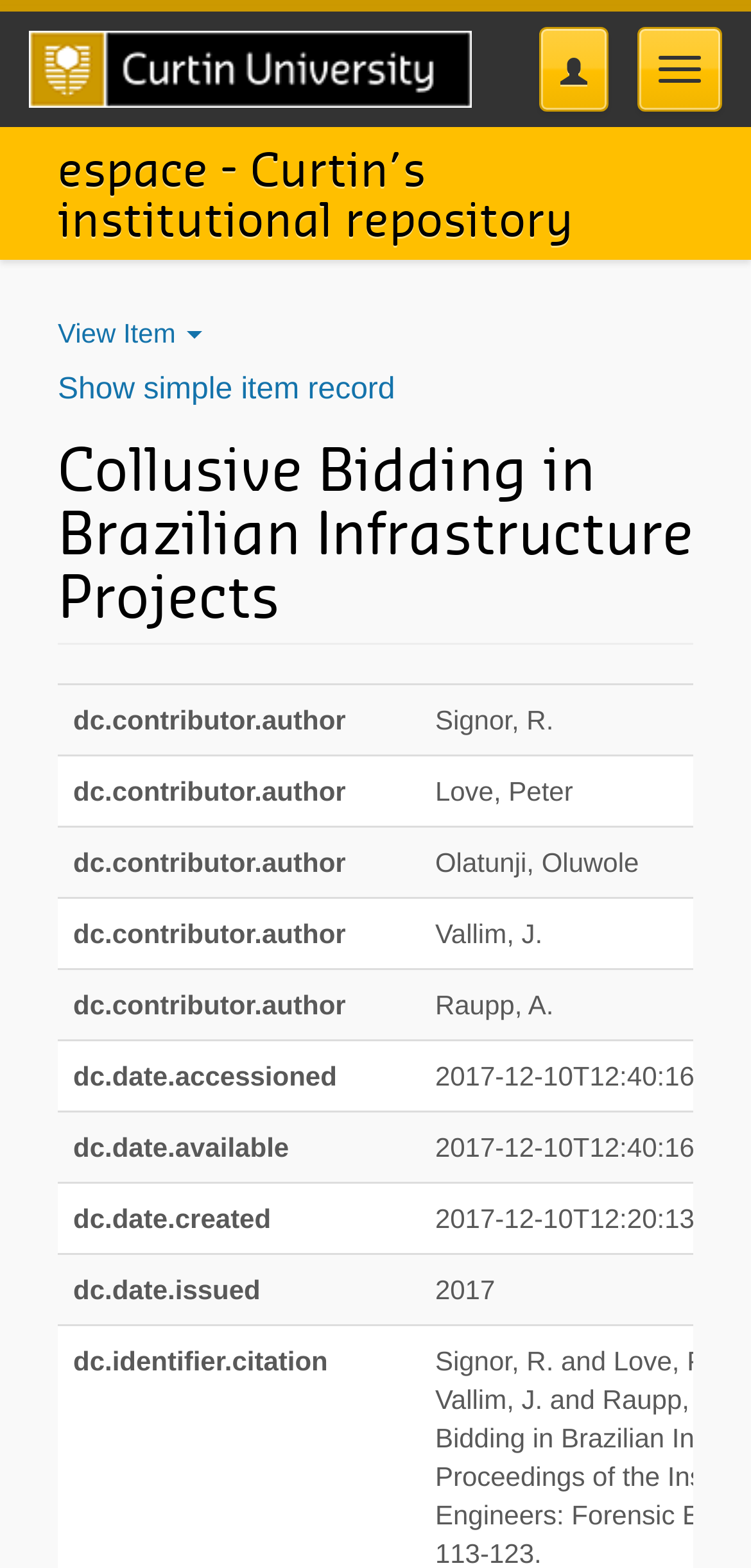Please determine the bounding box coordinates for the UI element described as: "parent_node: Toggle navigation".

[0.038, 0.007, 0.628, 0.081]